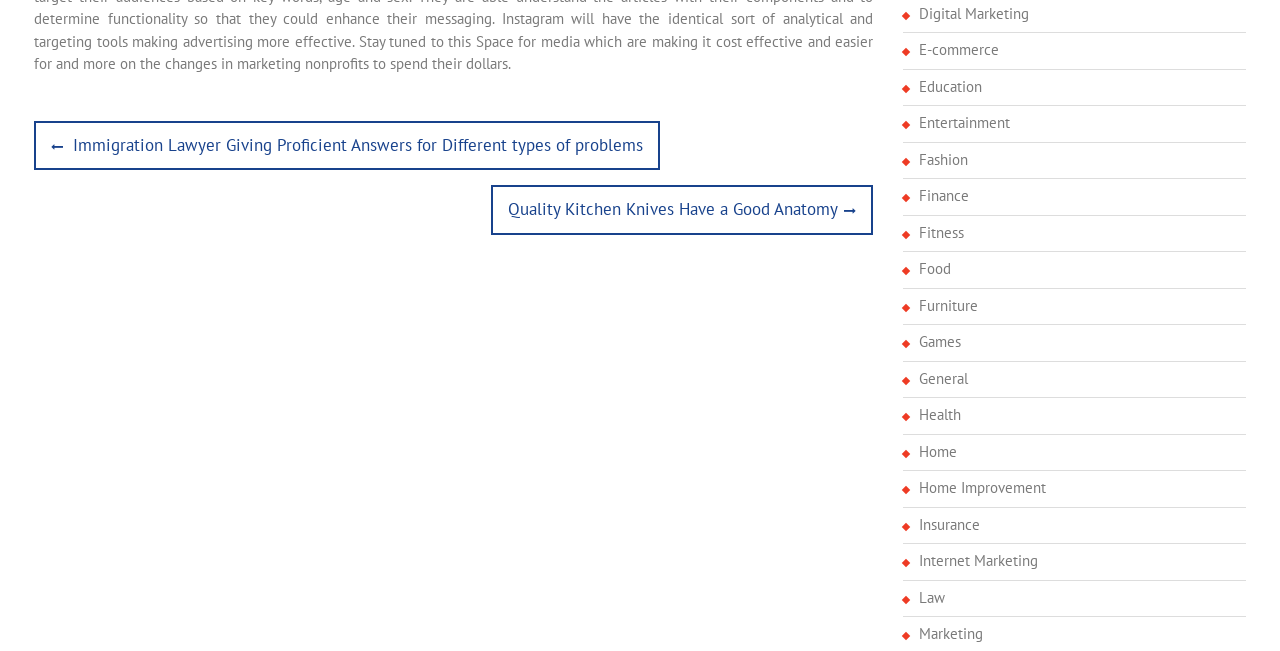Respond with a single word or short phrase to the following question: 
How many categories are available in the navigation section?

20